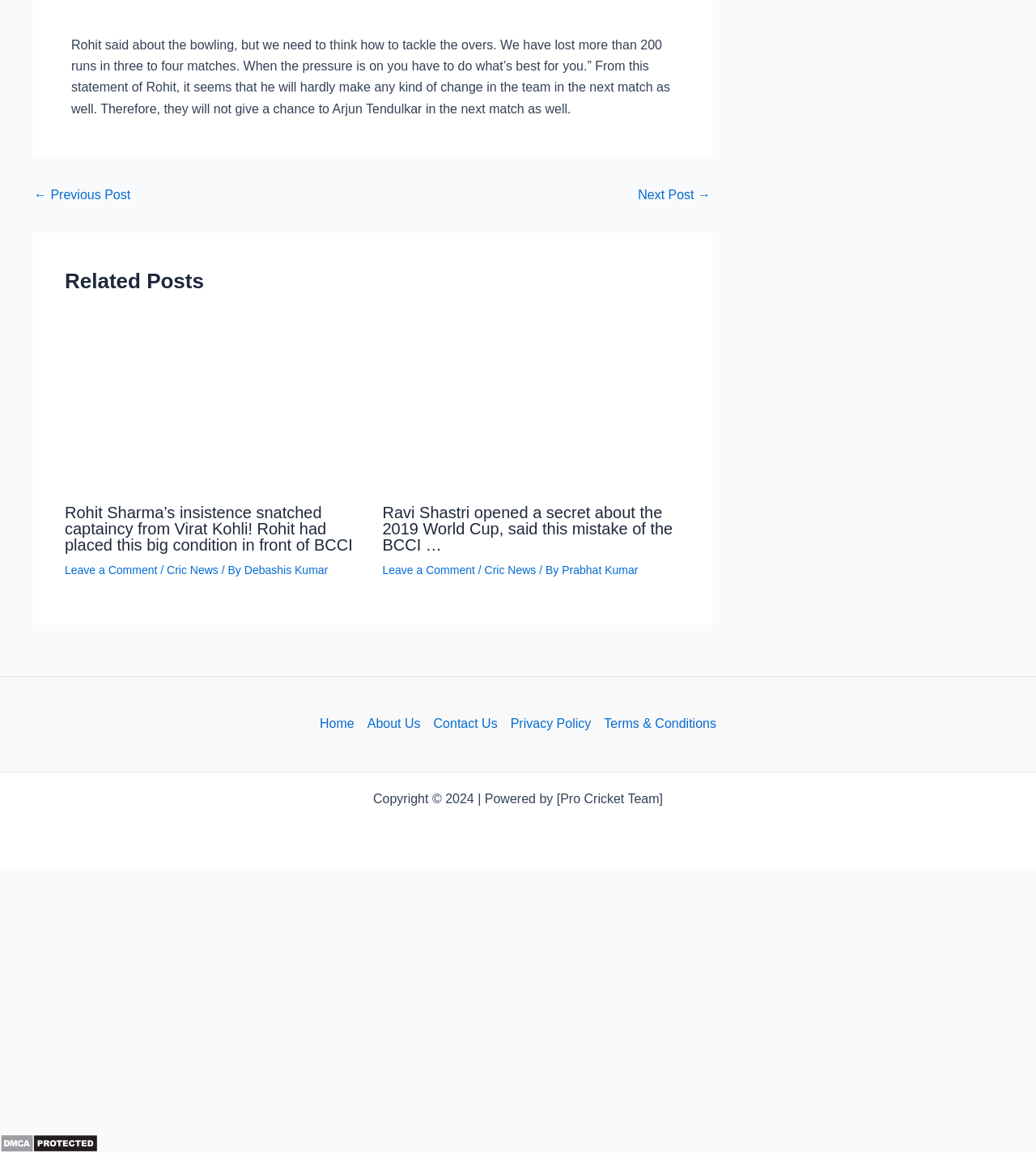Use one word or a short phrase to answer the question provided: 
What is the topic of the article?

Cricket